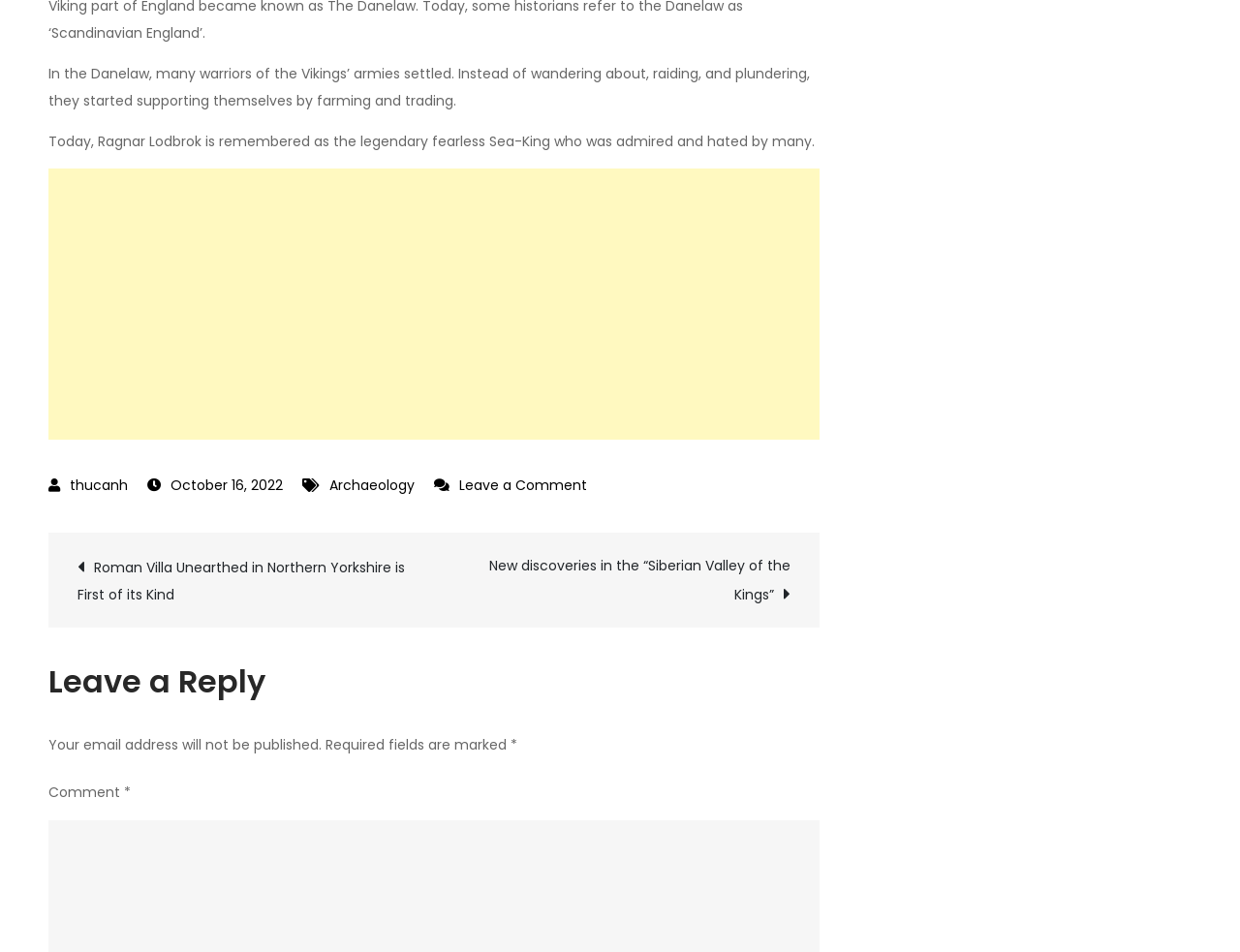Provide your answer in one word or a succinct phrase for the question: 
What is required to be marked in the comment section?

Required fields